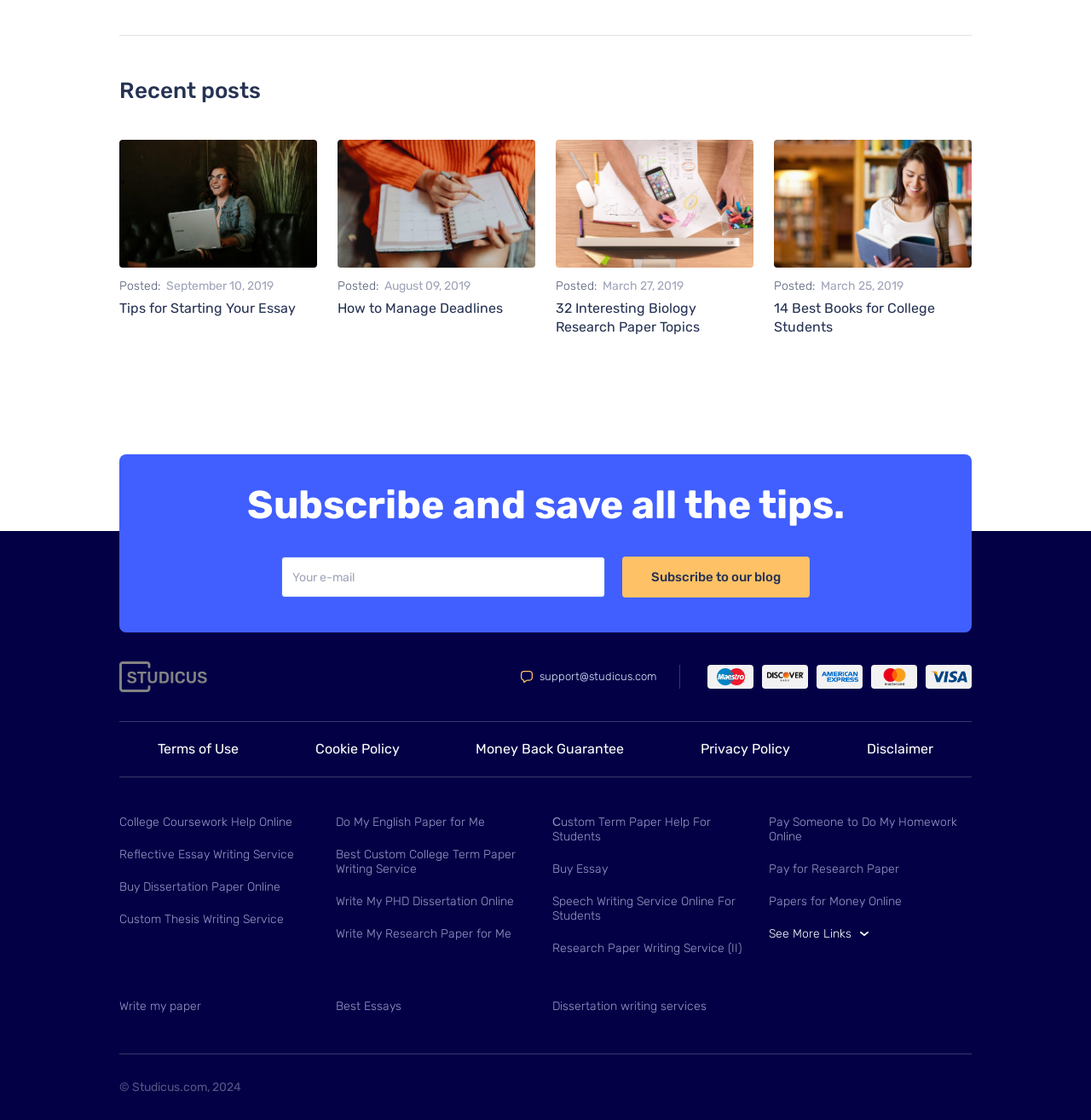Could you indicate the bounding box coordinates of the region to click in order to complete this instruction: "Subscribe to the blog".

[0.57, 0.497, 0.742, 0.533]